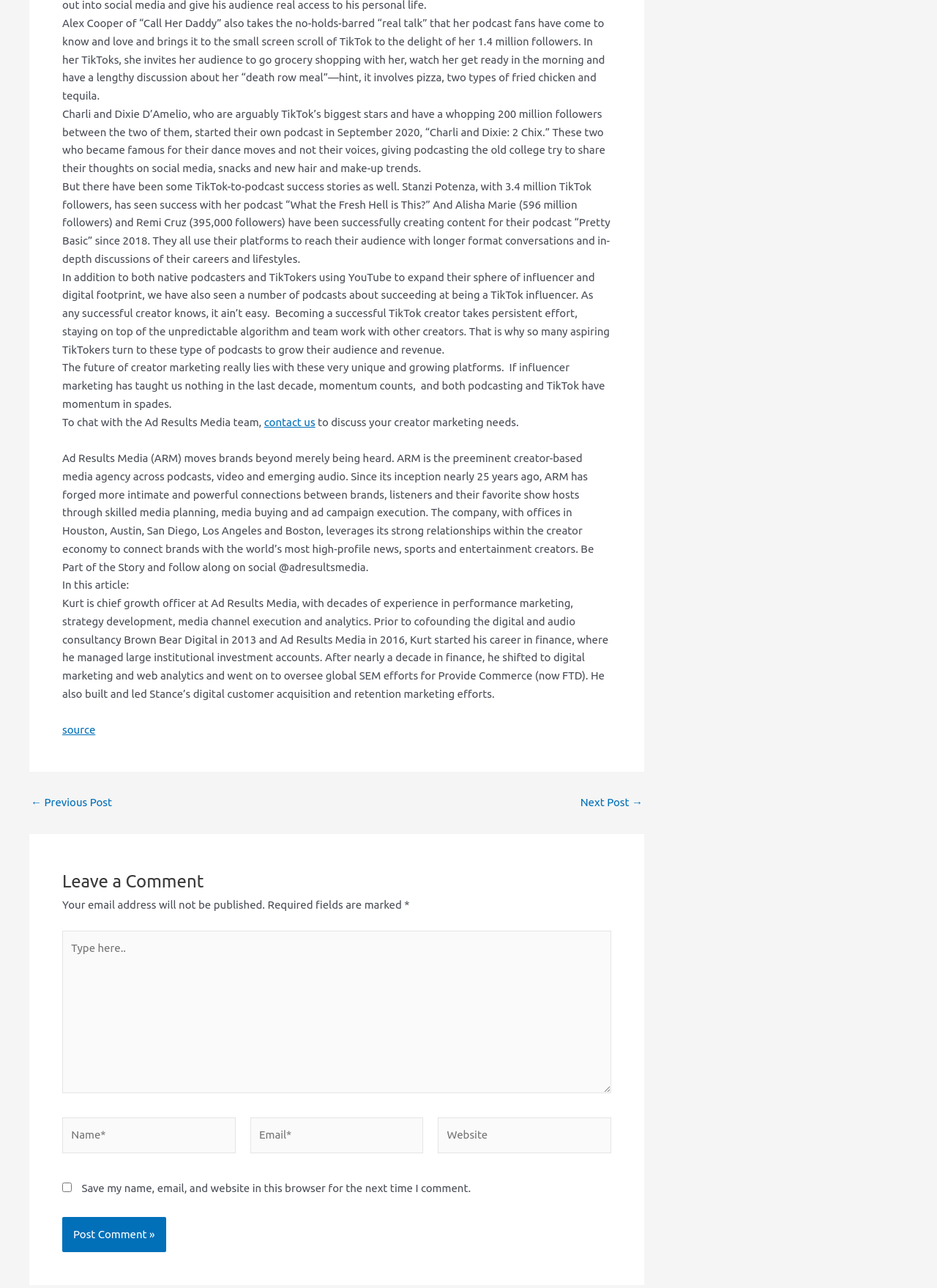Please identify the bounding box coordinates of the clickable element to fulfill the following instruction: "enter your name". The coordinates should be four float numbers between 0 and 1, i.e., [left, top, right, bottom].

[0.066, 0.868, 0.251, 0.896]